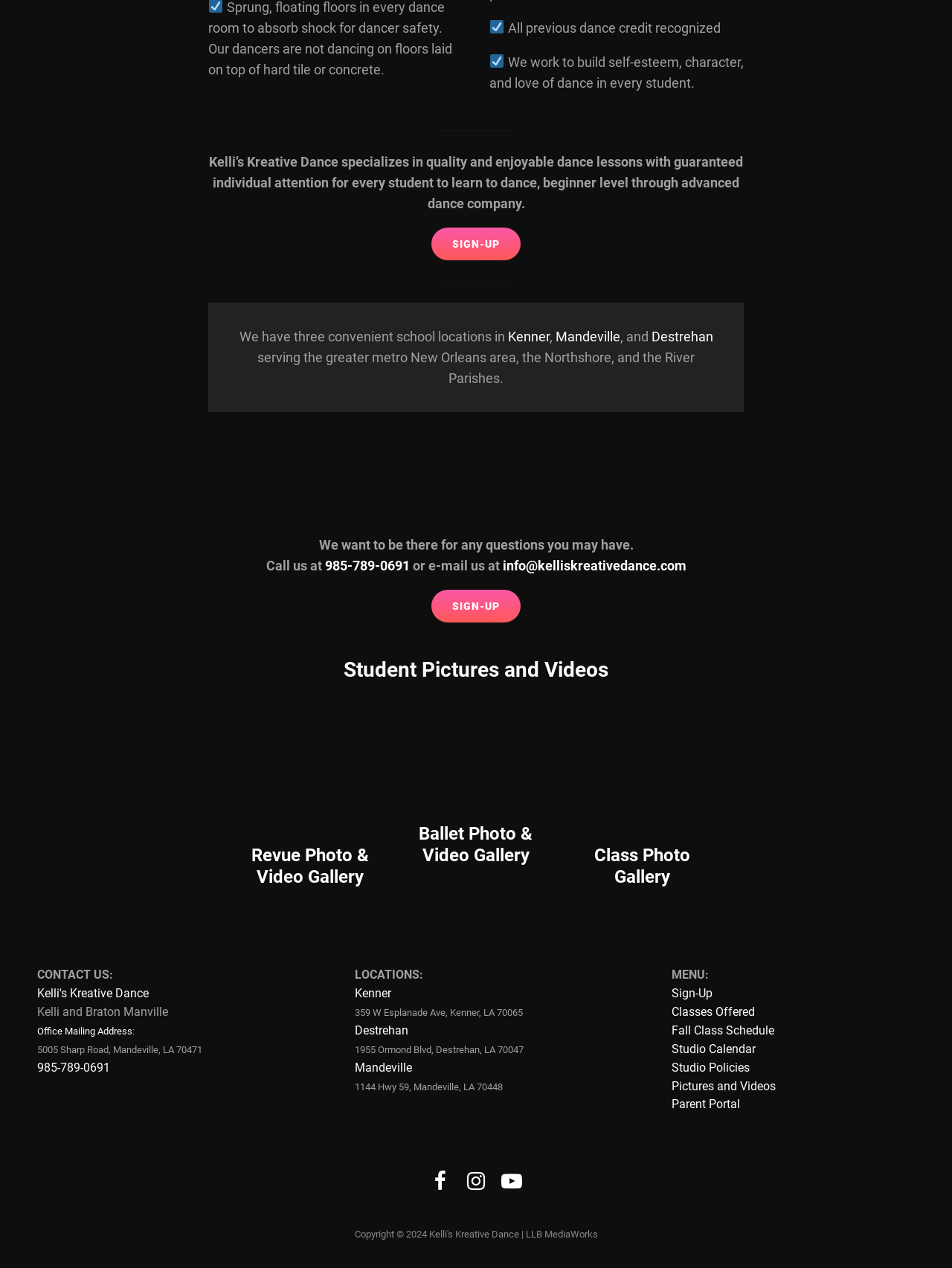Please determine the bounding box coordinates of the element to click in order to execute the following instruction: "View student pictures and videos". The coordinates should be four float numbers between 0 and 1, specified as [left, top, right, bottom].

[0.219, 0.52, 0.781, 0.538]